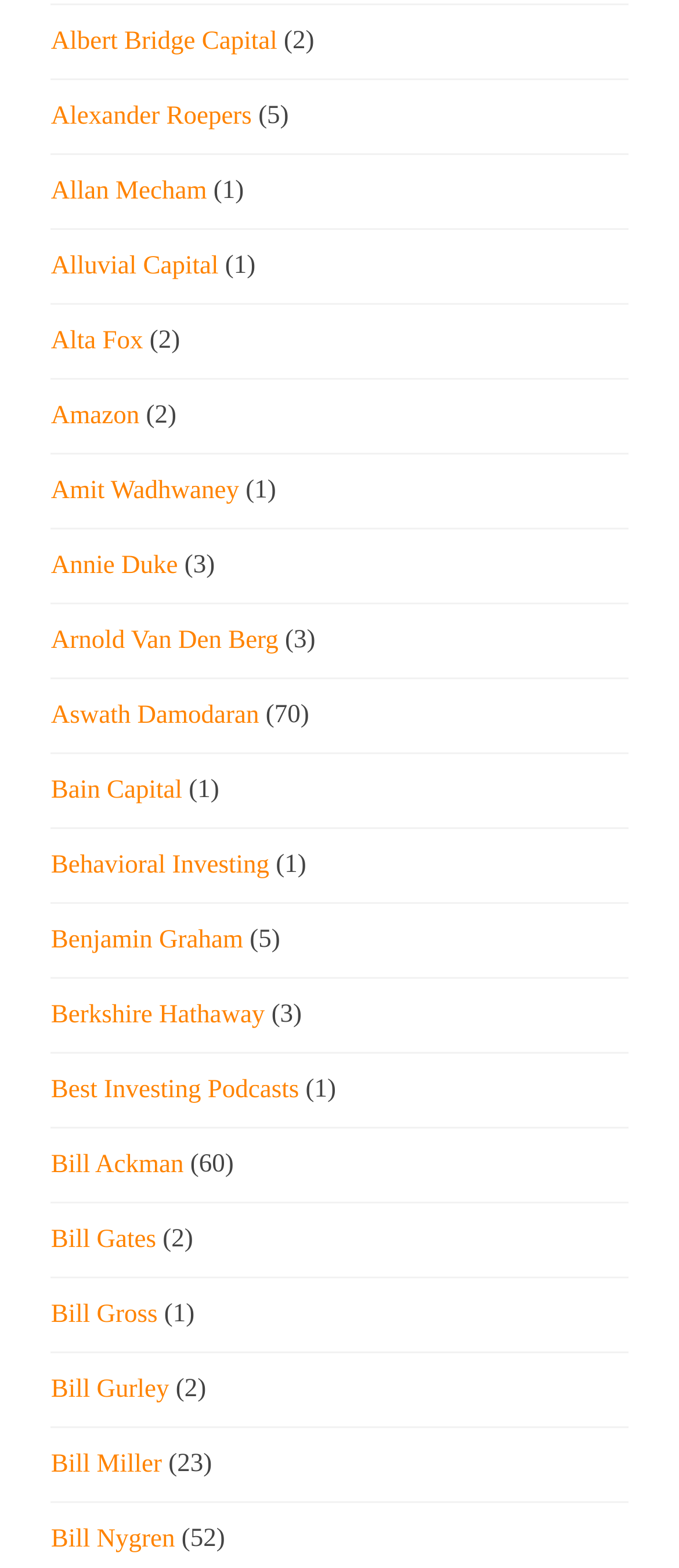How many links are on this webpage?
Look at the screenshot and give a one-word or phrase answer.

30